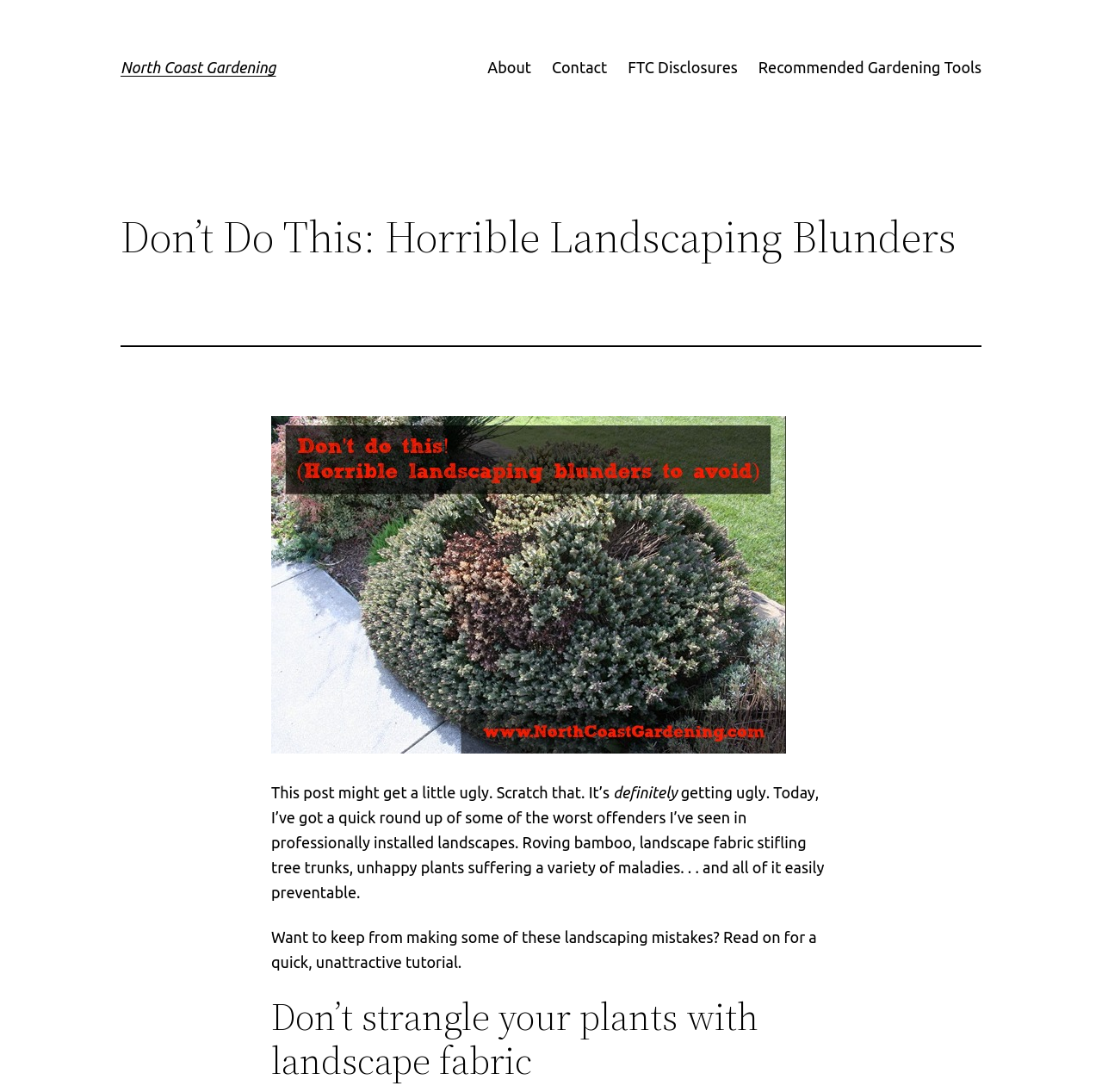Summarize the webpage with intricate details.

The webpage is about a blog post titled "Don't Do This: Horrible Landscaping Blunders" on the North Coast Gardening website. At the top, there is a heading with the website's name, "North Coast Gardening", followed by a row of links to other pages, including "About", "Contact", "FTC Disclosures", and "Recommended Gardening Tools". 

Below the links, there is a large heading with the title of the blog post, "Don’t Do This: Horrible Landscaping Blunders". Underneath the title, there is a horizontal separator line. 

On the left side of the page, there is an image with a caption "Don't do this! Landscaping blunders to avoid". To the right of the image, there are four paragraphs of text. The first paragraph starts with "This post might get a little ugly. Scratch that. It’s definitely getting ugly." and continues to describe the content of the post. The second paragraph is a continuation of the first, discussing common landscaping mistakes. The third paragraph is a call to action, encouraging readers to continue reading to learn how to avoid these mistakes. 

Below the image and text, there is another heading, "Don’t strangle your plants with landscape fabric", which appears to be the title of the first section of the blog post.